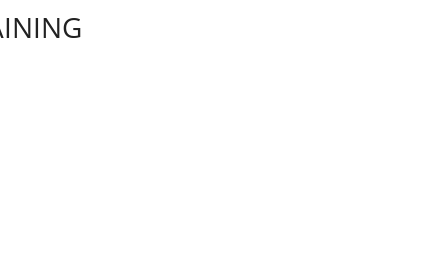Use a single word or phrase to answer the question:
What is the purpose of proper training for healthcare professionals?

To utilize C-Arm effectively